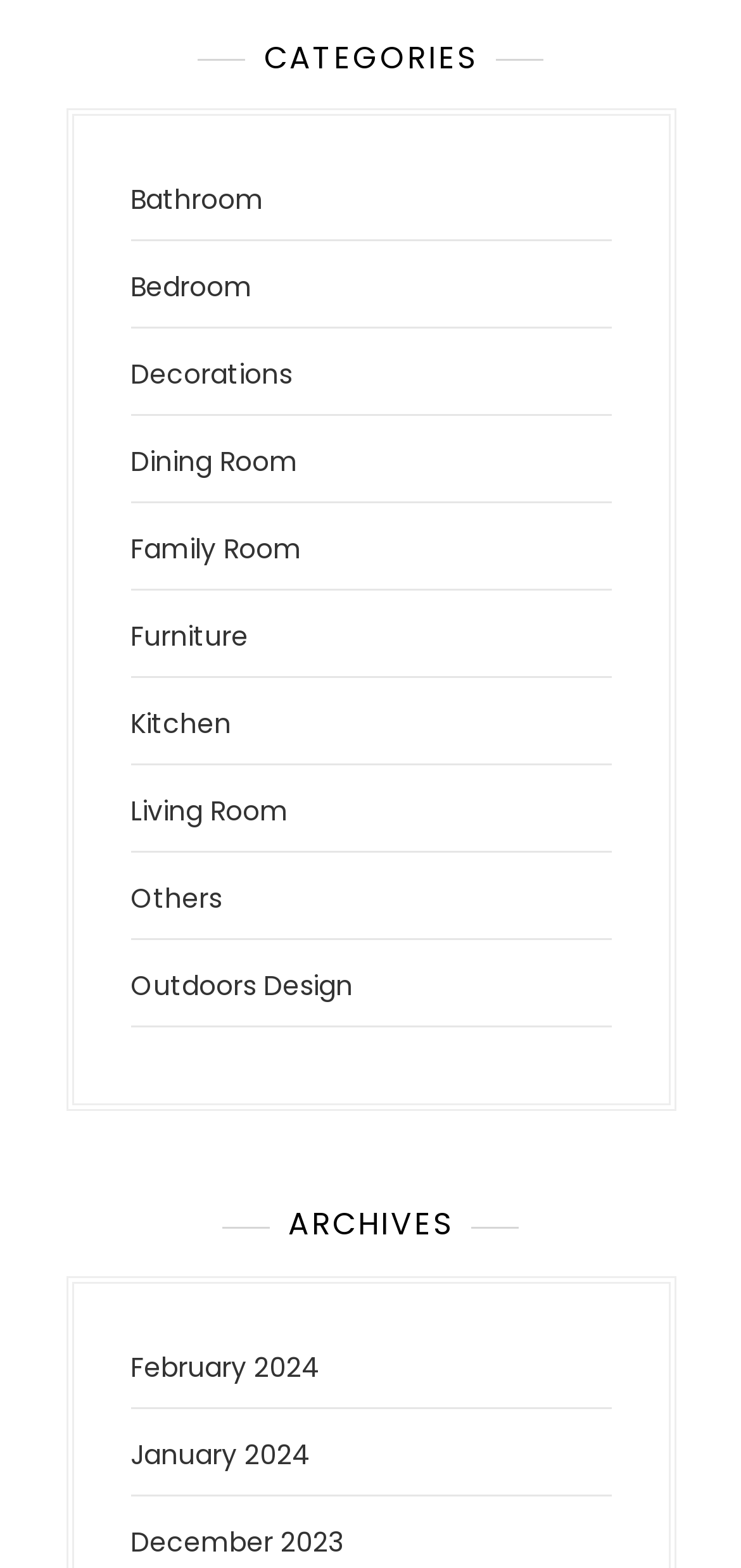Identify and provide the bounding box for the element described by: "Amelia Brown".

None